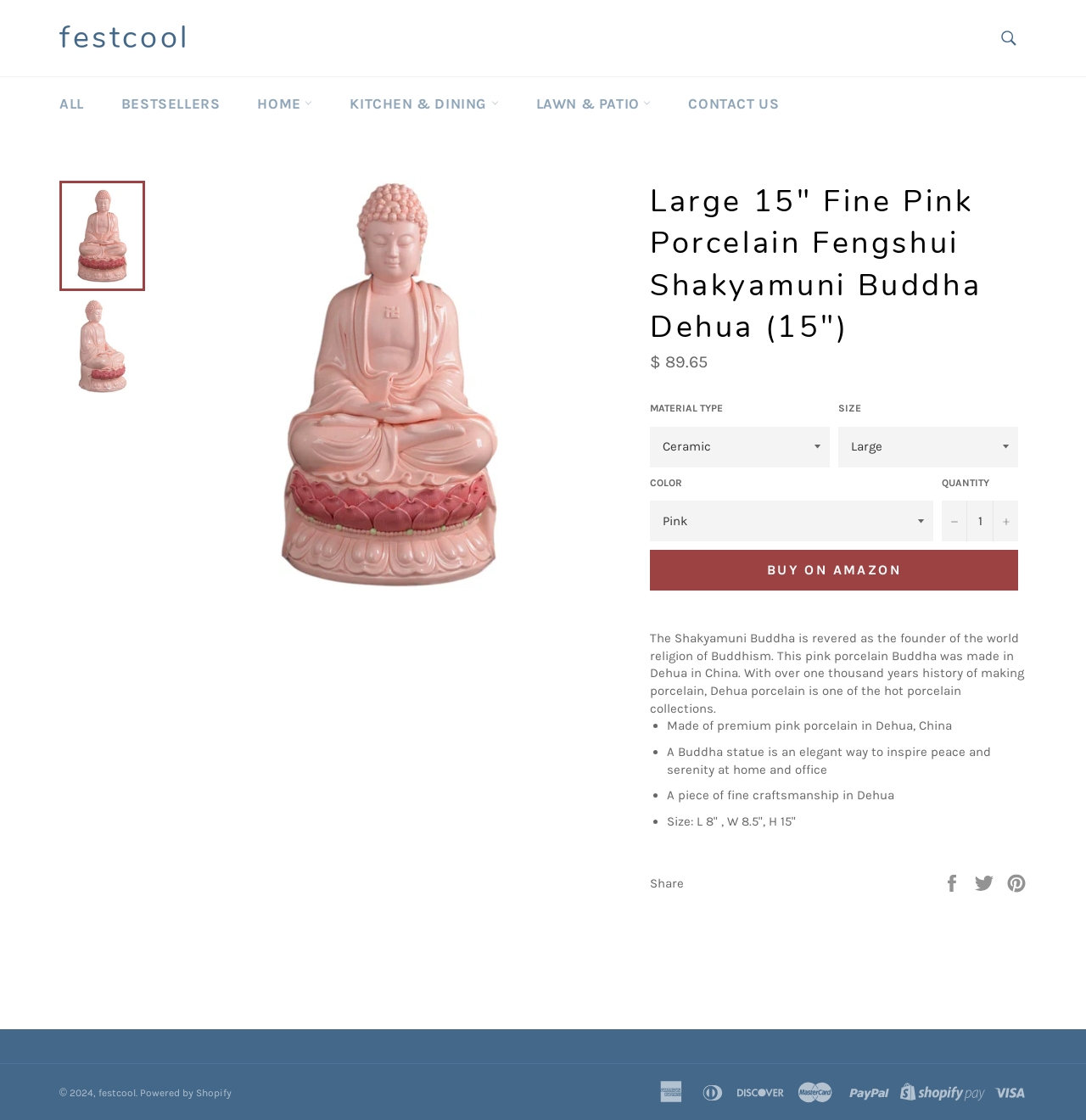Locate the bounding box coordinates of the element that should be clicked to fulfill the instruction: "View product details".

[0.258, 0.514, 0.459, 0.528]